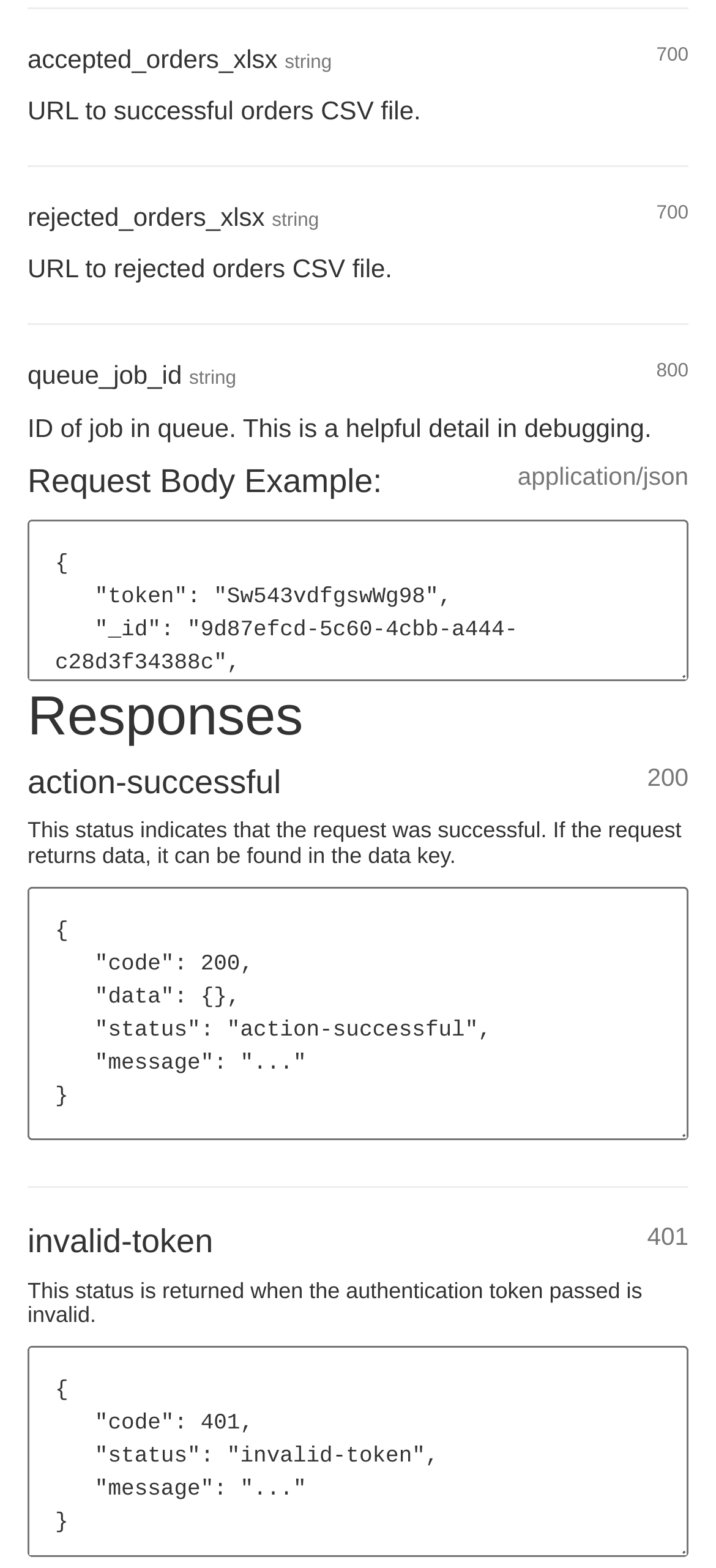Look at the image and give a detailed response to the following question: How many orders are in the example request body?

The number of orders in the example request body can be determined from the JSON object provided in the request body example, which includes a 'total_orders' field with a value of 45.